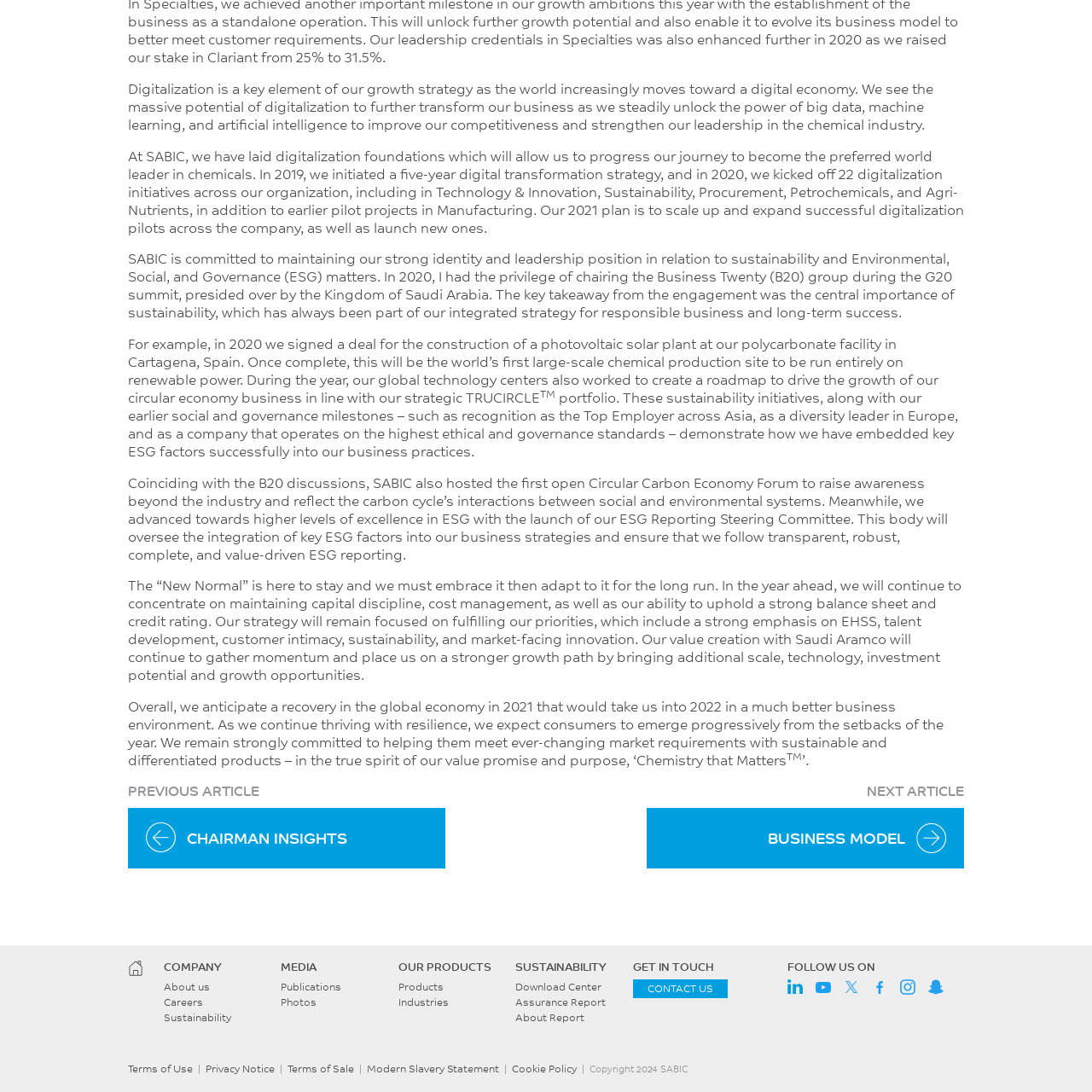Provide the bounding box coordinates of the section that needs to be clicked to accomplish the following instruction: "View the chairman's insights."

[0.117, 0.74, 0.408, 0.795]